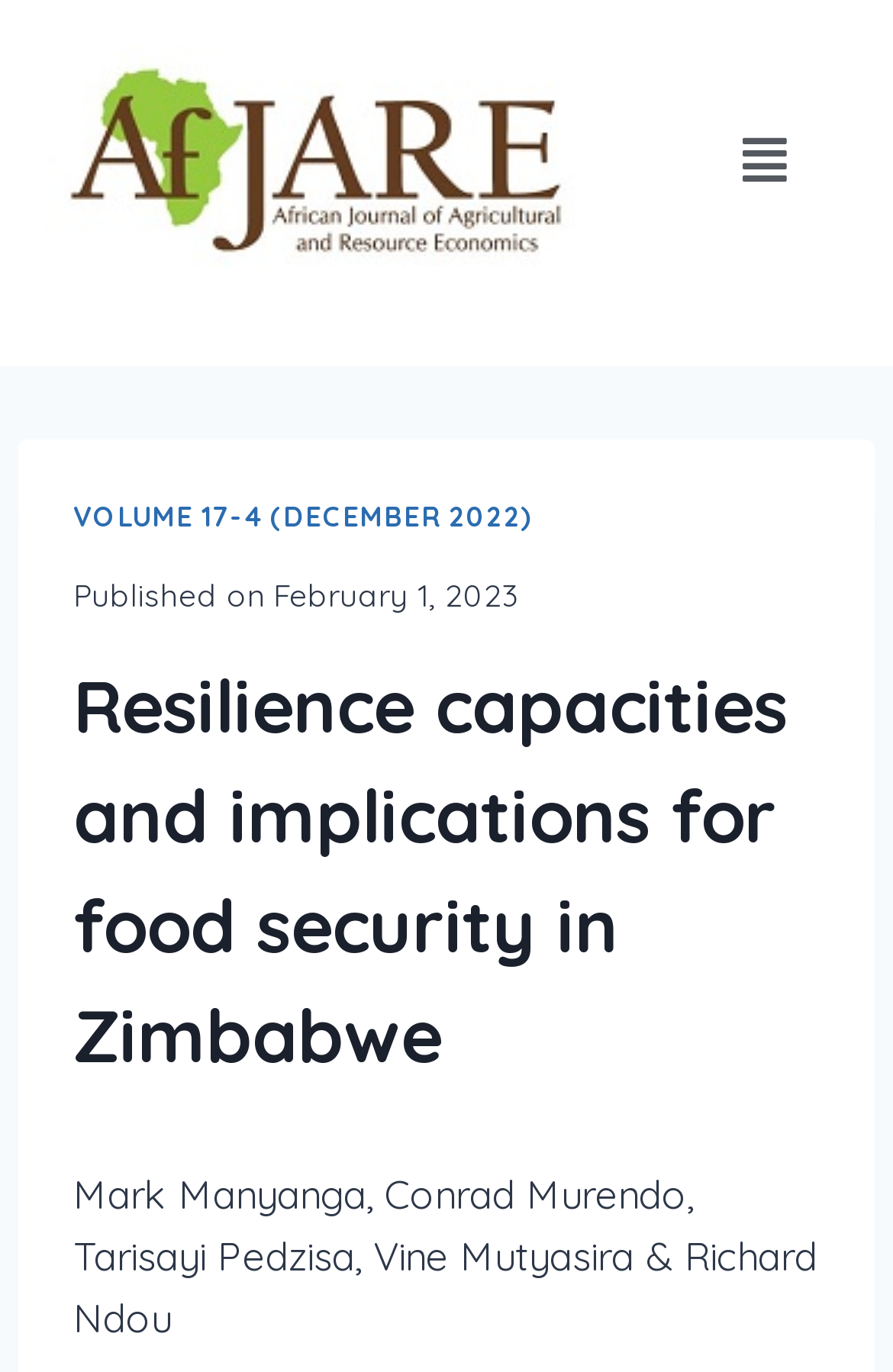What is the volume number of the journal?
Please use the image to deliver a detailed and complete answer.

I found the volume number by looking at the link element in the header section, which is located above the title of the article. The link element contains the text 'VOLUME 17-4 (DECEMBER 2022)', which indicates the volume number of the journal.